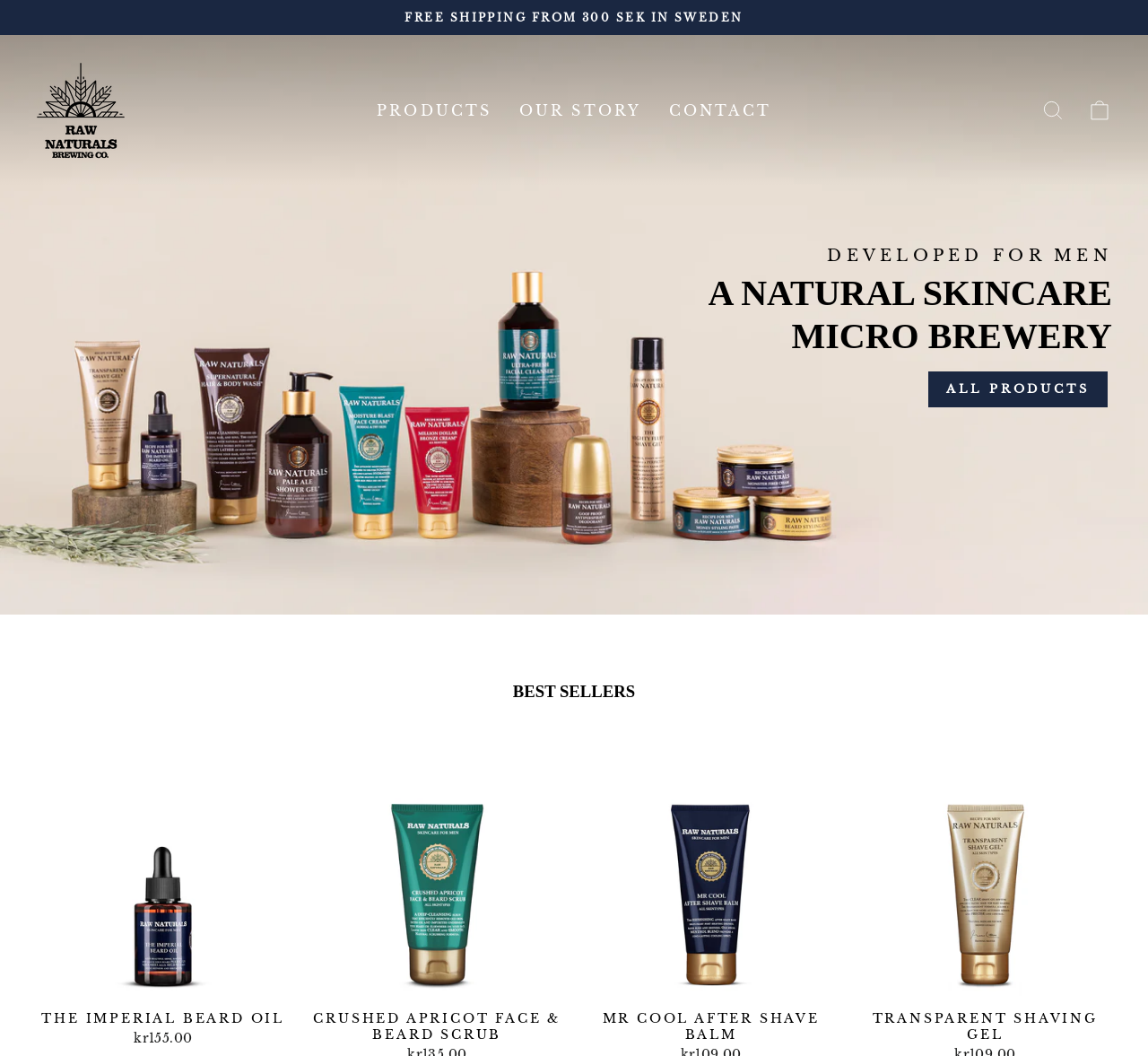Detail the various sections and features of the webpage.

The webpage is for Raw Naturals, a natural skincare microbrewery. At the top left, there is a "Skip to content" link. Below it, a "Pause slideshow" button is located, followed by a notification about free shipping from 300 SEK in Sweden. 

The company's logo, "Raw Naturals Brewing Company", is positioned at the top center, which is also a link. 

To the right of the logo, there is a primary navigation menu with three links: "PRODUCTS", "OUR STORY", and "CONTACT". 

At the top right corner, there are two links: "SEARCH" and "CART". The "CART" link is expandable and has a hidden link and a layout table below it. 

Below the navigation menu, there is a section with a heading "DEVELOPED FOR MEN" and a subheading "A NATURAL SKINCARE MICRO BREWERY". 

To the right of this section, there is a link to "ALL PRODUCTS". 

Further down, there is a section with a heading "BEST SELLERS" and a link to "THE IMPERIAL BEARD OIL" with a price of kr155.00.